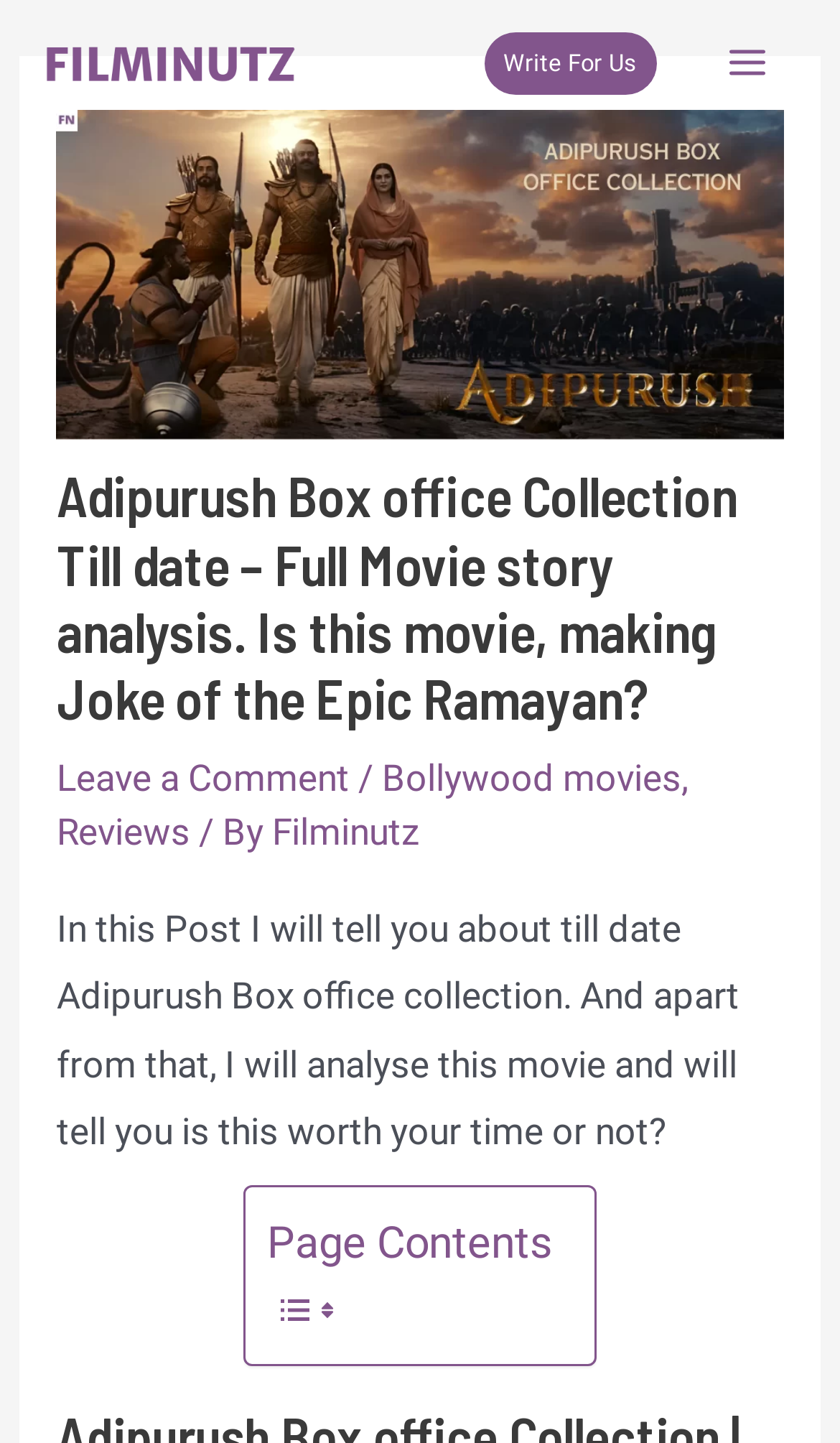Find and extract the text of the primary heading on the webpage.

Adipurush Box office Collection Till date – Full Movie story analysis. Is this movie, making Joke of the Epic Ramayan?